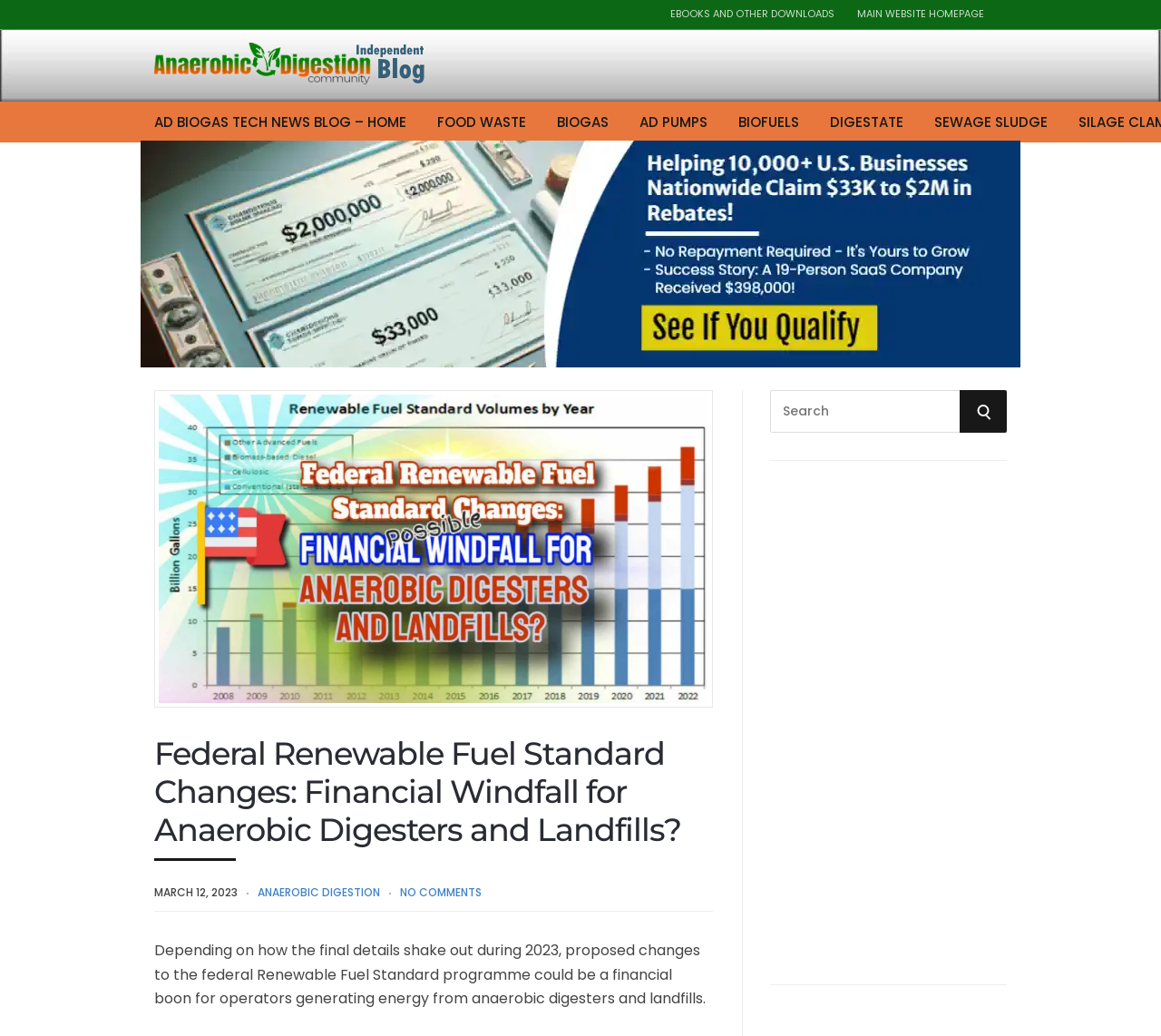What type of energy is mentioned in the blog post?
Based on the visual details in the image, please answer the question thoroughly.

I found the type of energy mentioned in the blog post by reading the text 'operators generating energy from anaerobic digesters and landfills' which is located in the first paragraph of the blog post.